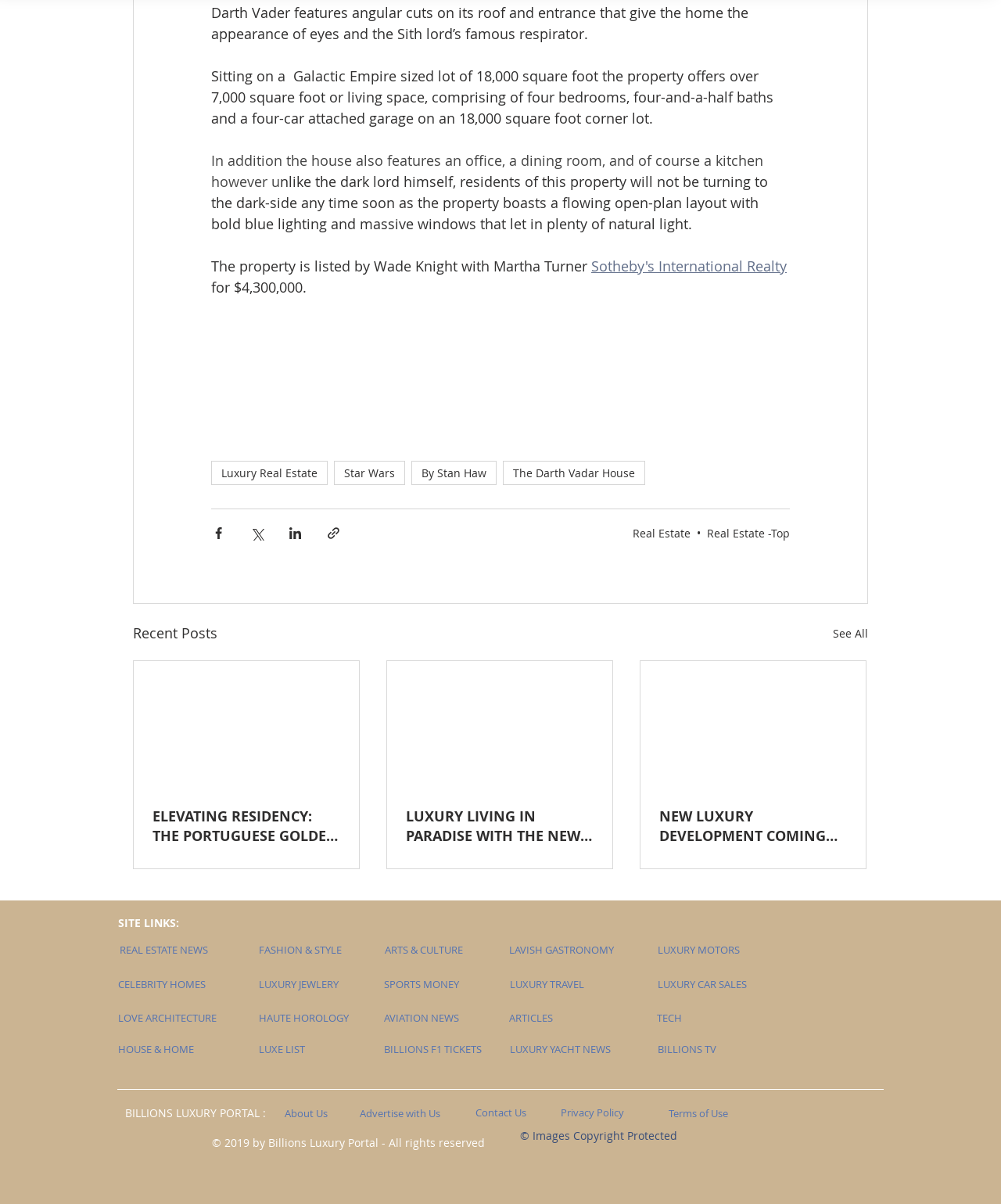What is the theme of the article tagged as 'Star Wars'?
Refer to the image and answer the question using a single word or phrase.

Luxury Real Estate